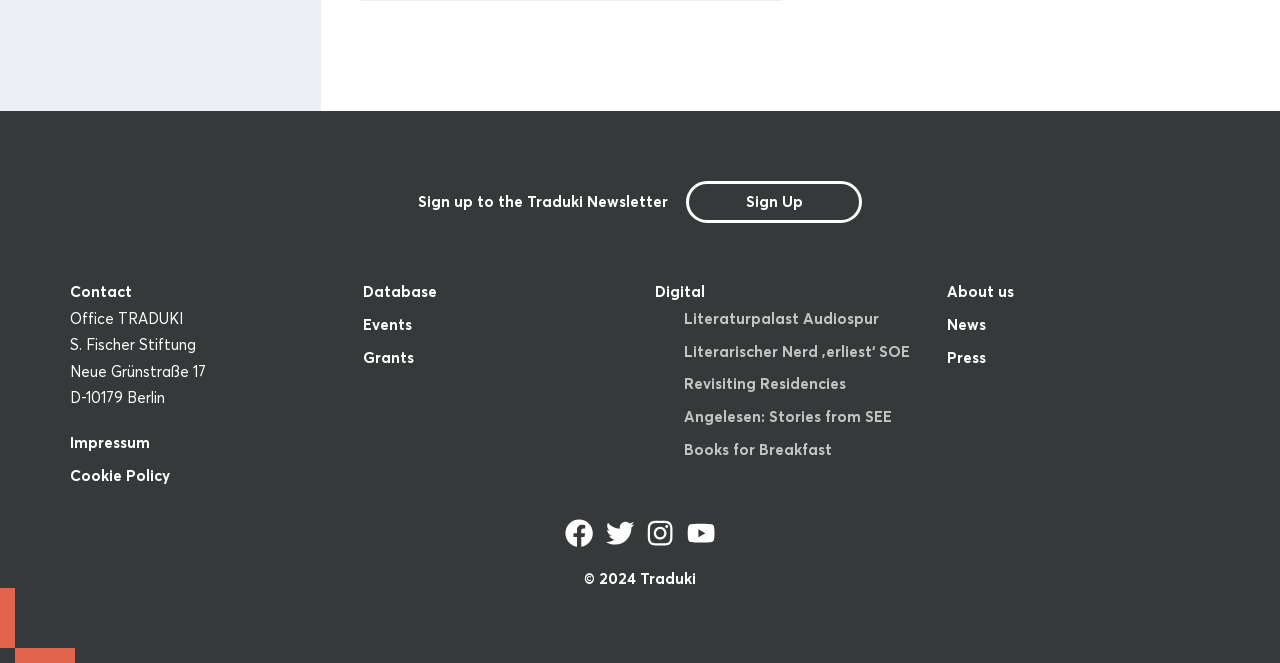Using the given element description, provide the bounding box coordinates (top-left x, top-left y, bottom-right x, bottom-right y) for the corresponding UI element in the screenshot: Disciples on a Journey… Together

None